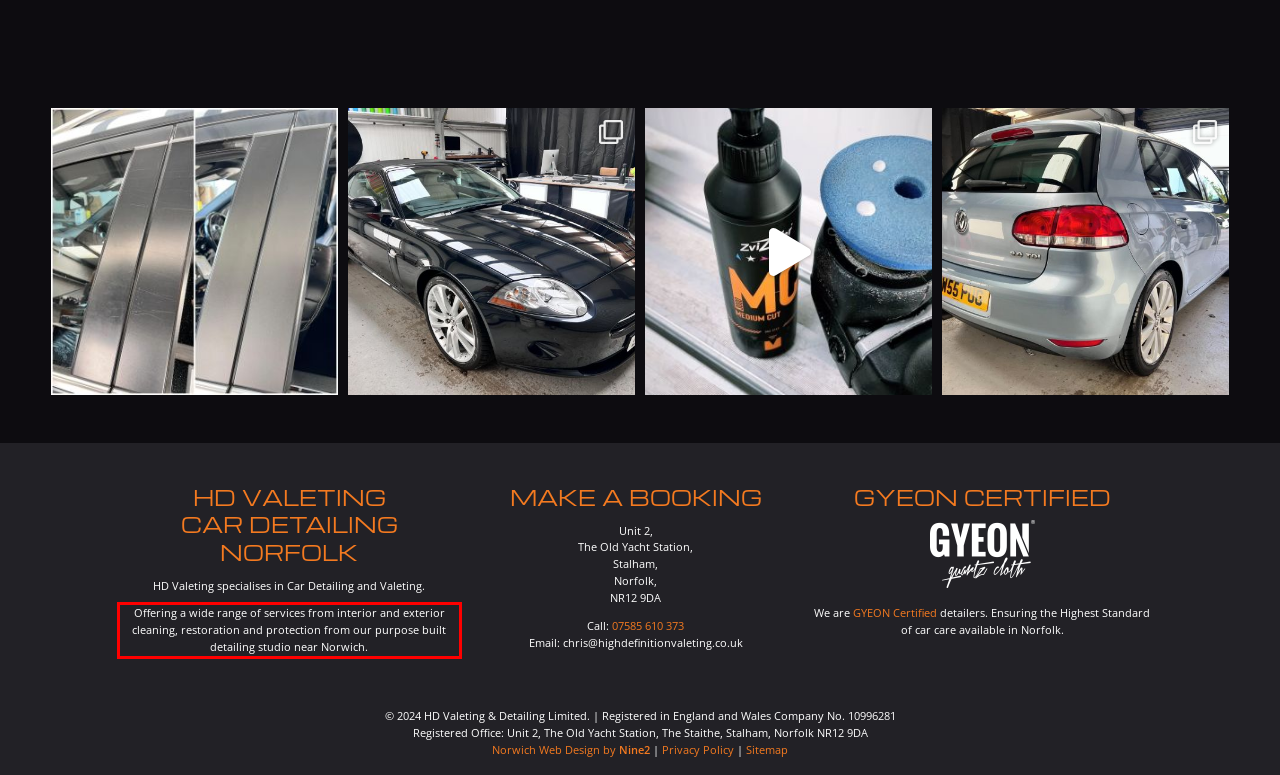Please recognize and transcribe the text located inside the red bounding box in the webpage image.

Offering a wide range of services from interior and exterior cleaning, restoration and protection from our purpose built detailing studio near Norwich.